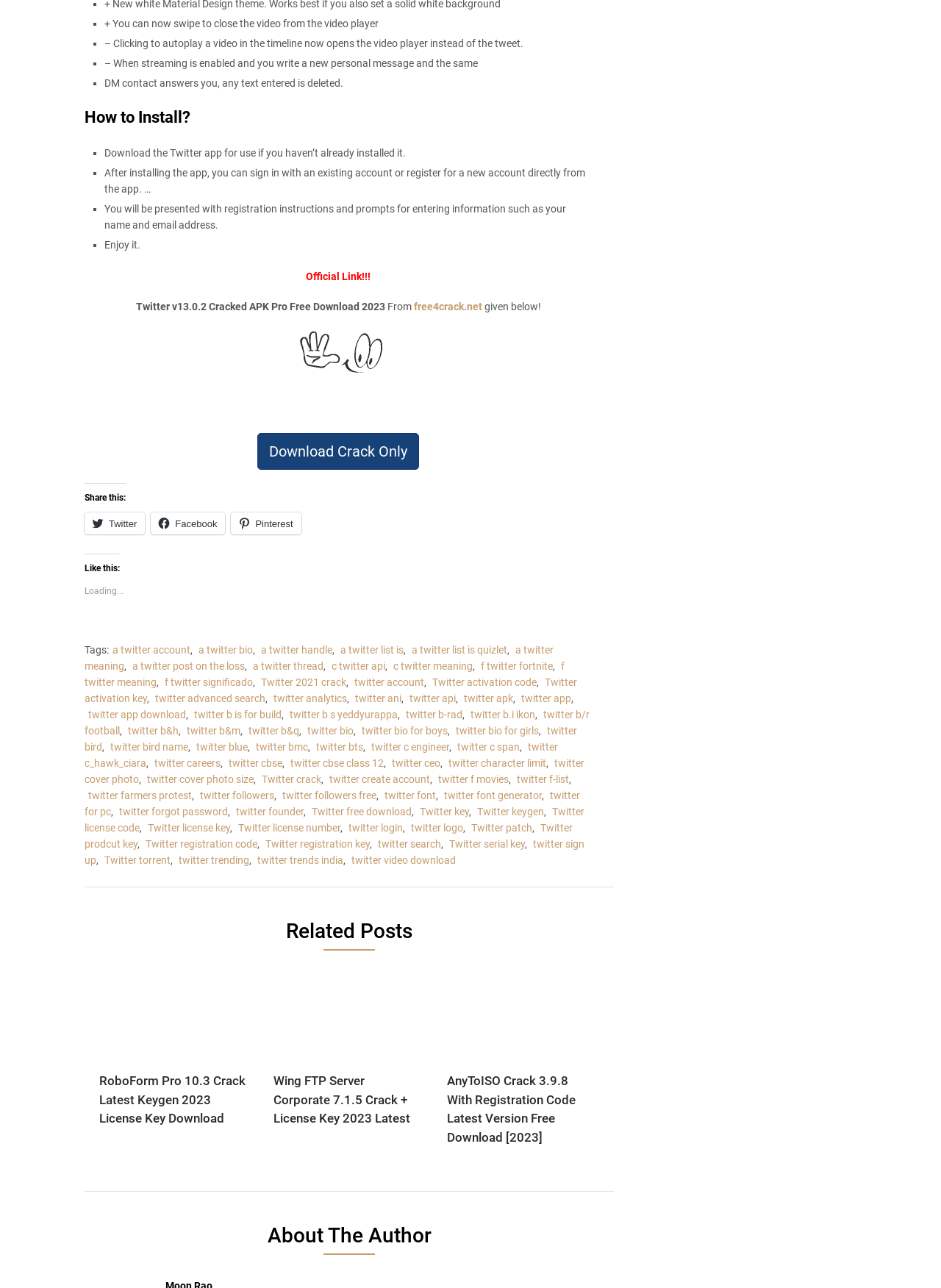Locate the bounding box coordinates of the element to click to perform the following action: 'Download Crack Only'. The coordinates should be given as four float values between 0 and 1, in the form of [left, top, right, bottom].

[0.273, 0.336, 0.445, 0.365]